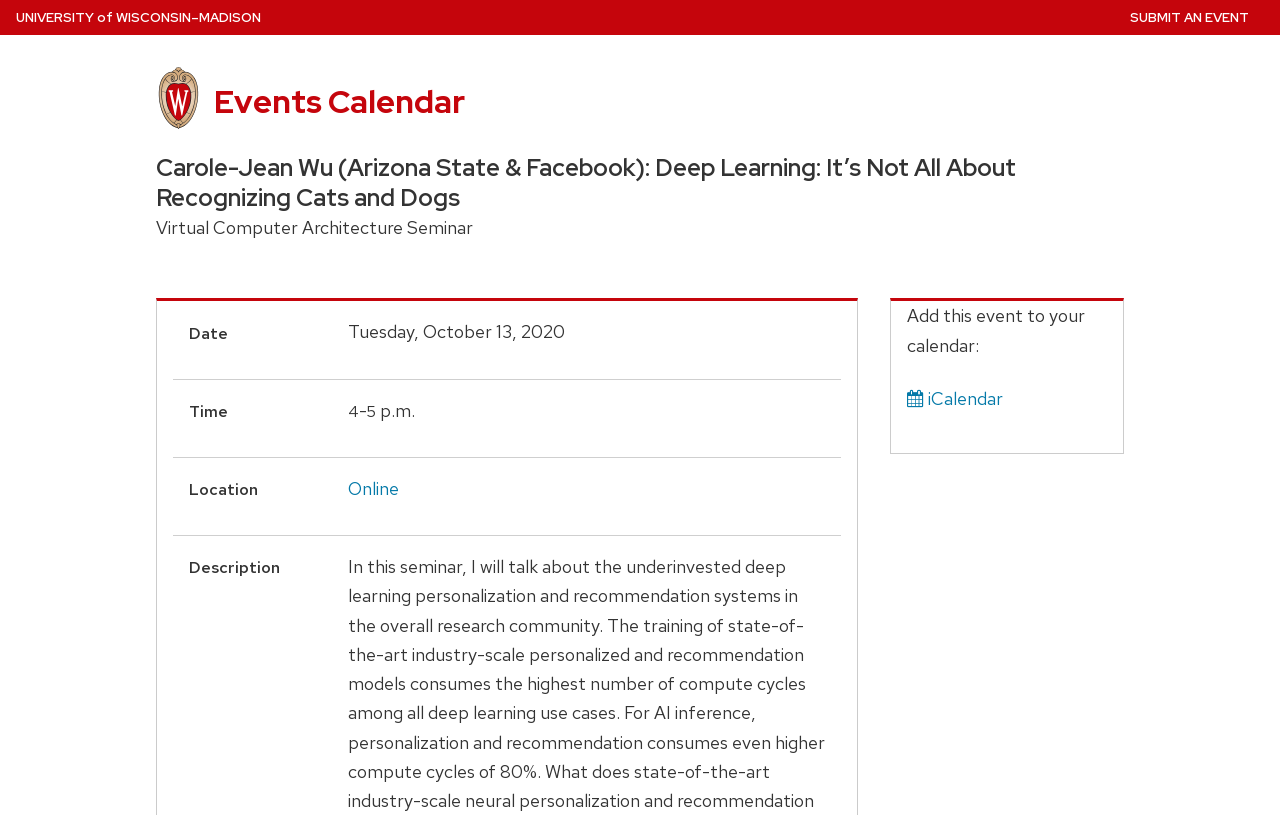Determine the primary headline of the webpage.

Carole-Jean Wu (Arizona State & Facebook): Deep Learning: It’s Not All About Recognizing Cats and Dogs